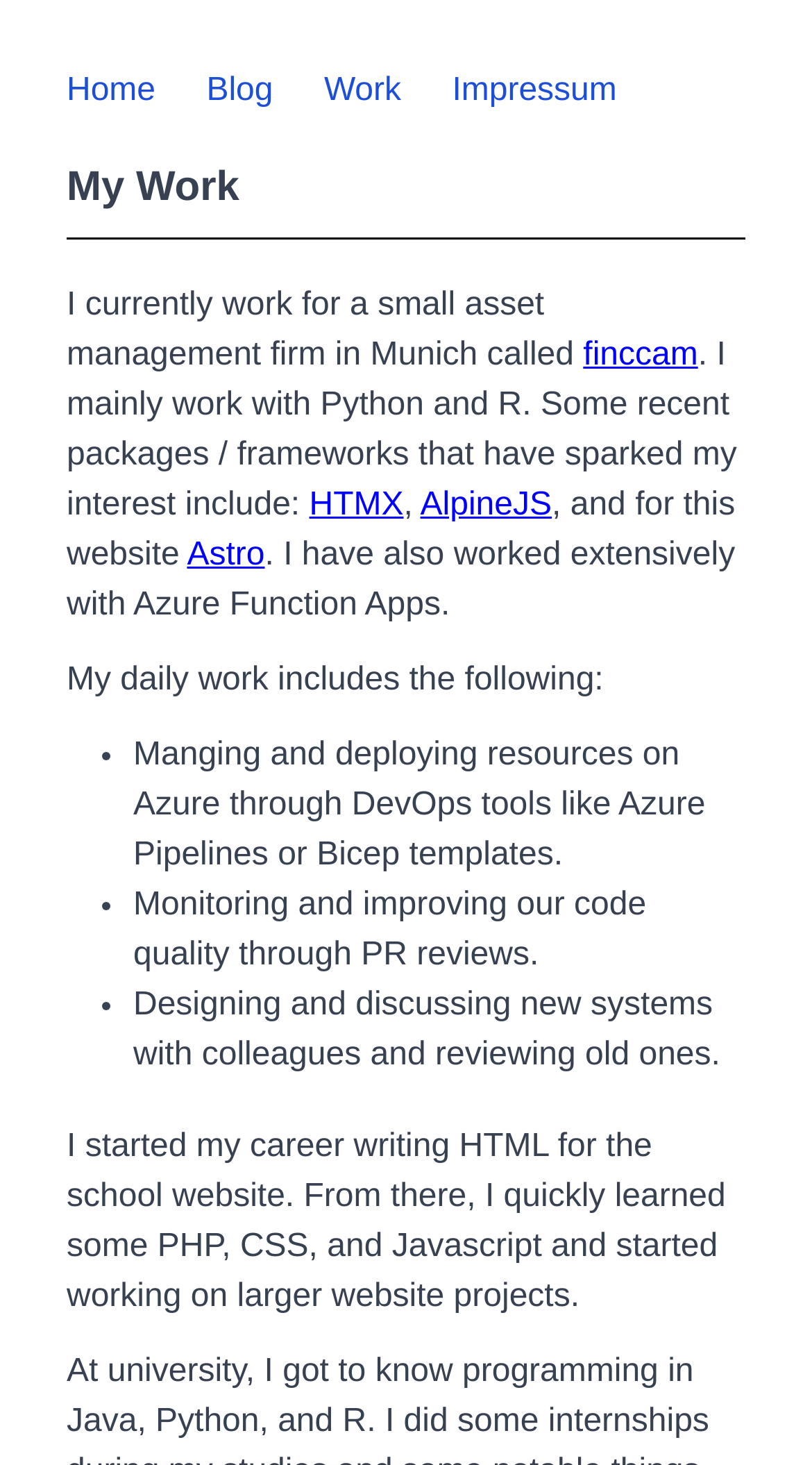Please locate the bounding box coordinates for the element that should be clicked to achieve the following instruction: "go to home page". Ensure the coordinates are given as four float numbers between 0 and 1, i.e., [left, top, right, bottom].

[0.082, 0.045, 0.192, 0.08]